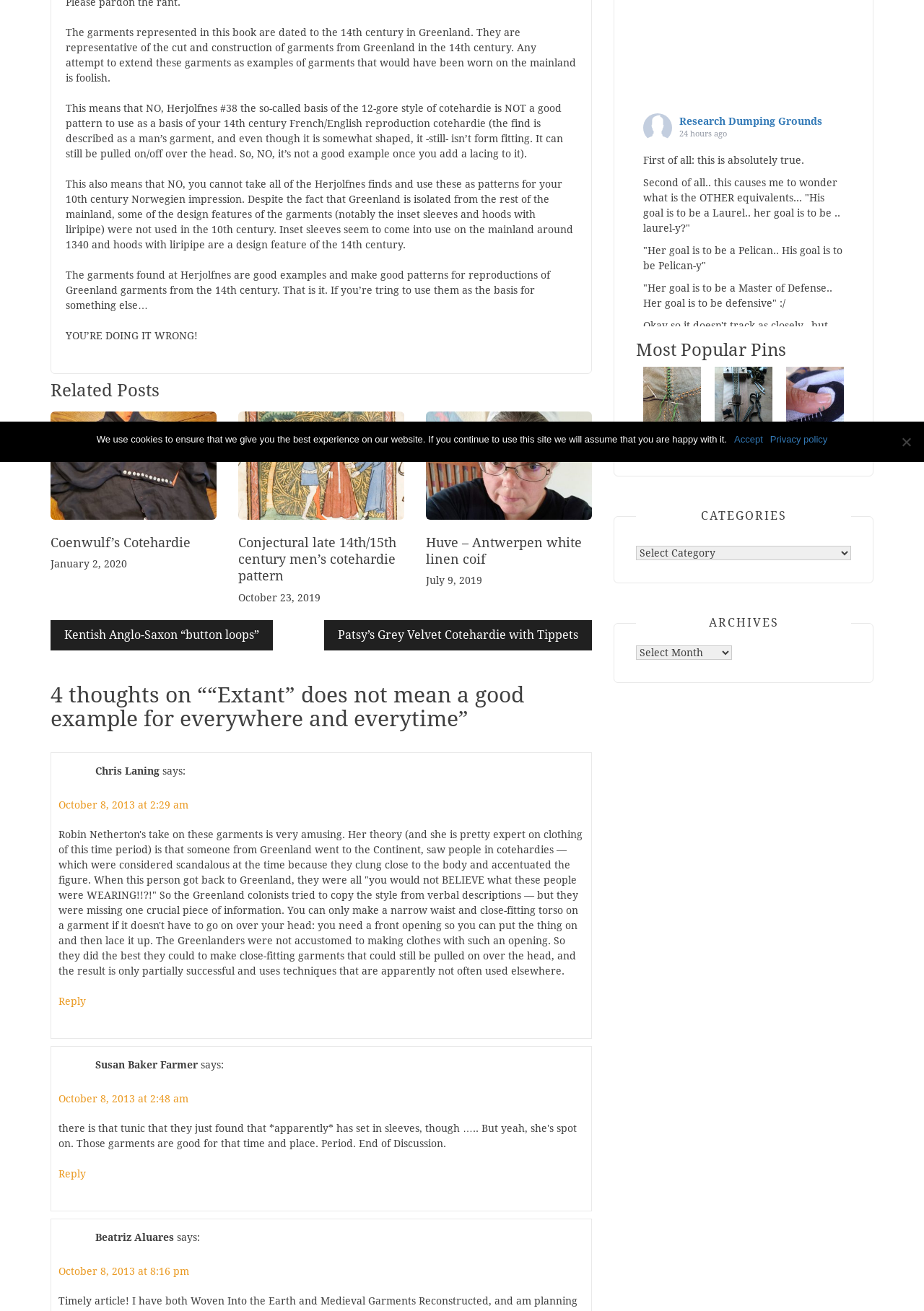Locate the bounding box coordinates of the UI element described by: "Photo". The bounding box coordinates should consist of four float numbers between 0 and 1, i.e., [left, top, right, bottom].

[0.696, 0.903, 0.752, 0.912]